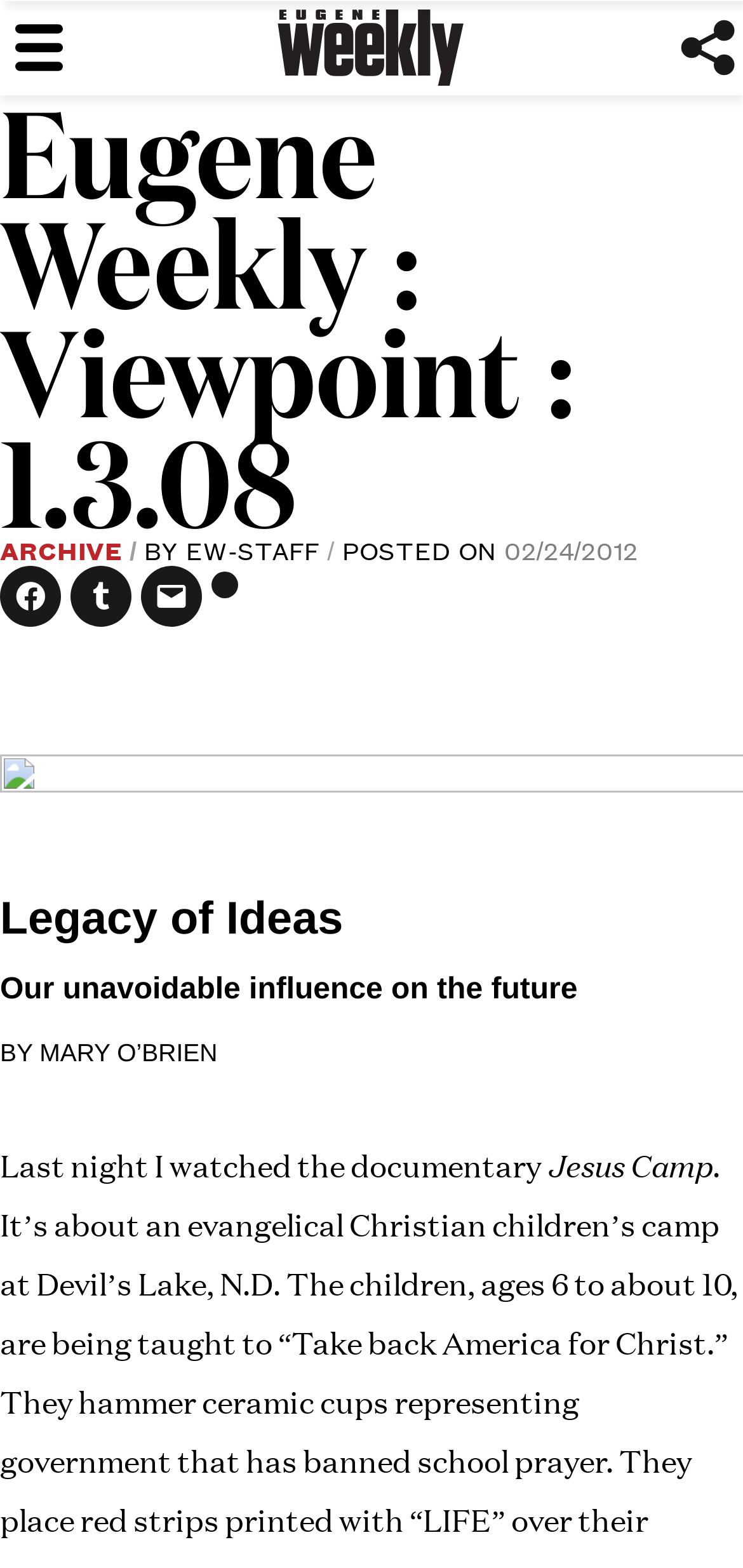What is the title of the article?
Please respond to the question with a detailed and thorough explanation.

The title of the article can be determined by reading the text below the publication's name, where the title 'Legacy of Ideas' is displayed in a larger font size.